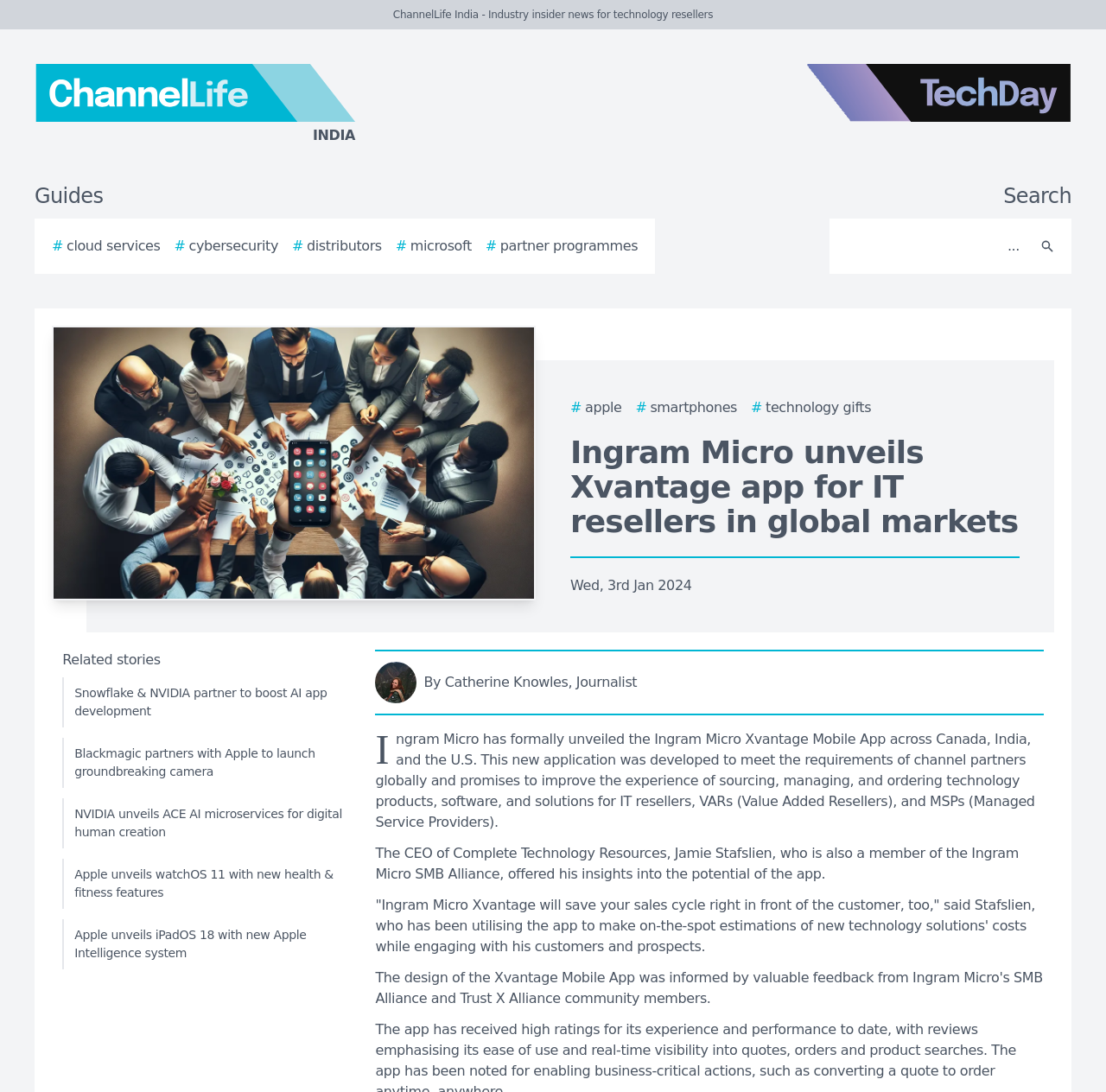Please identify the bounding box coordinates of the region to click in order to complete the task: "Check the related story about Snowflake & NVIDIA partner". The coordinates must be four float numbers between 0 and 1, specified as [left, top, right, bottom].

[0.056, 0.62, 0.314, 0.666]